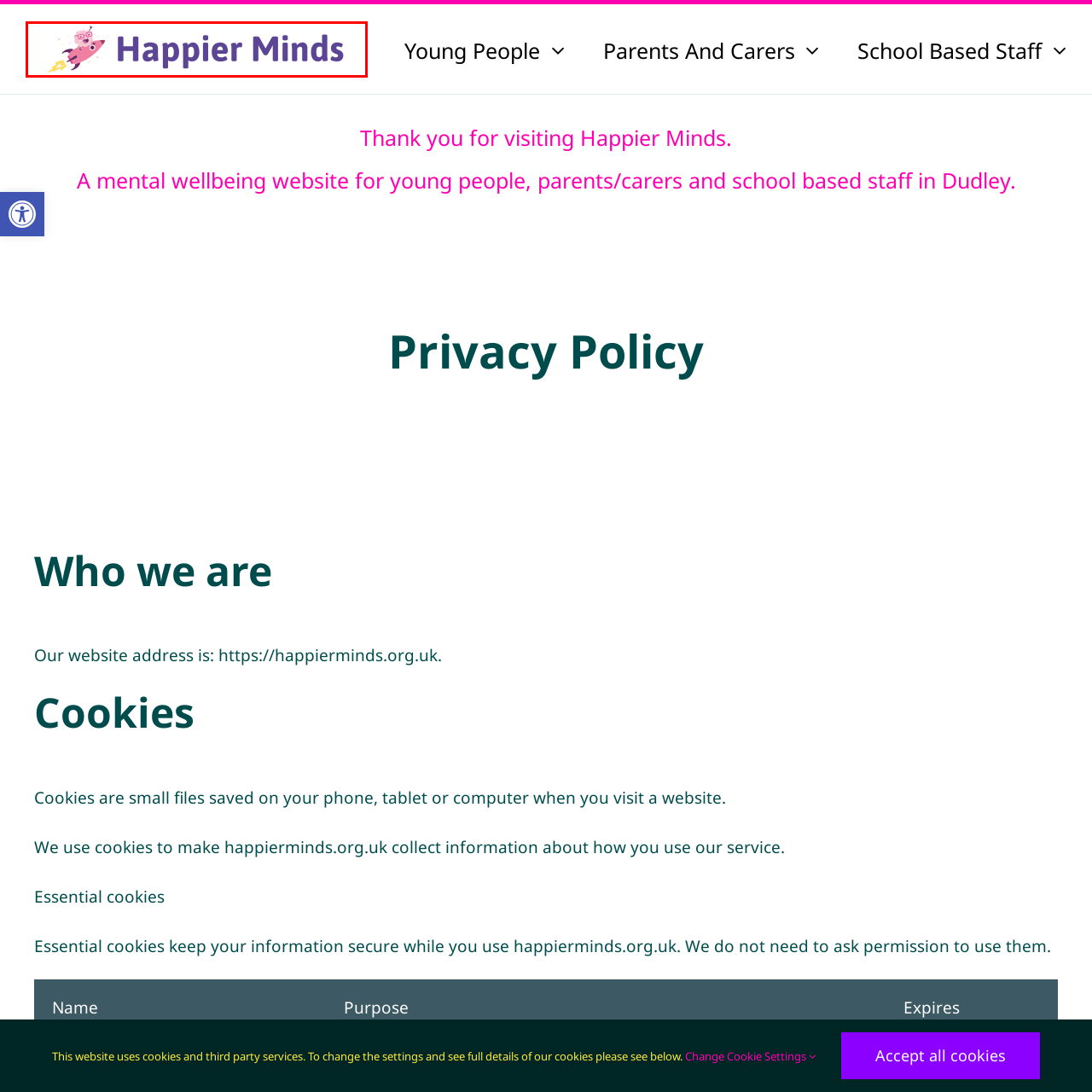Craft a detailed explanation of the image surrounded by the red outline.

The image showcases the logo of "Happier Minds," featuring a playful, cartoon-style brain character. The brain is adorned with oversized glasses and a joyful expression, emphasizing a vibrant and friendly atmosphere. It is depicted riding a stylized rocket, which symbolizes movement and dynamic growth. The logo is accompanied by the text "Happier Minds" in a bold, purple font, reflecting a youthful and engaging approach to mental wellbeing. This design encapsulates the organization's mission of promoting mental health and wellbeing among young people, parents, and educators, and conveys a sense of optimism and adventure in mental health support.